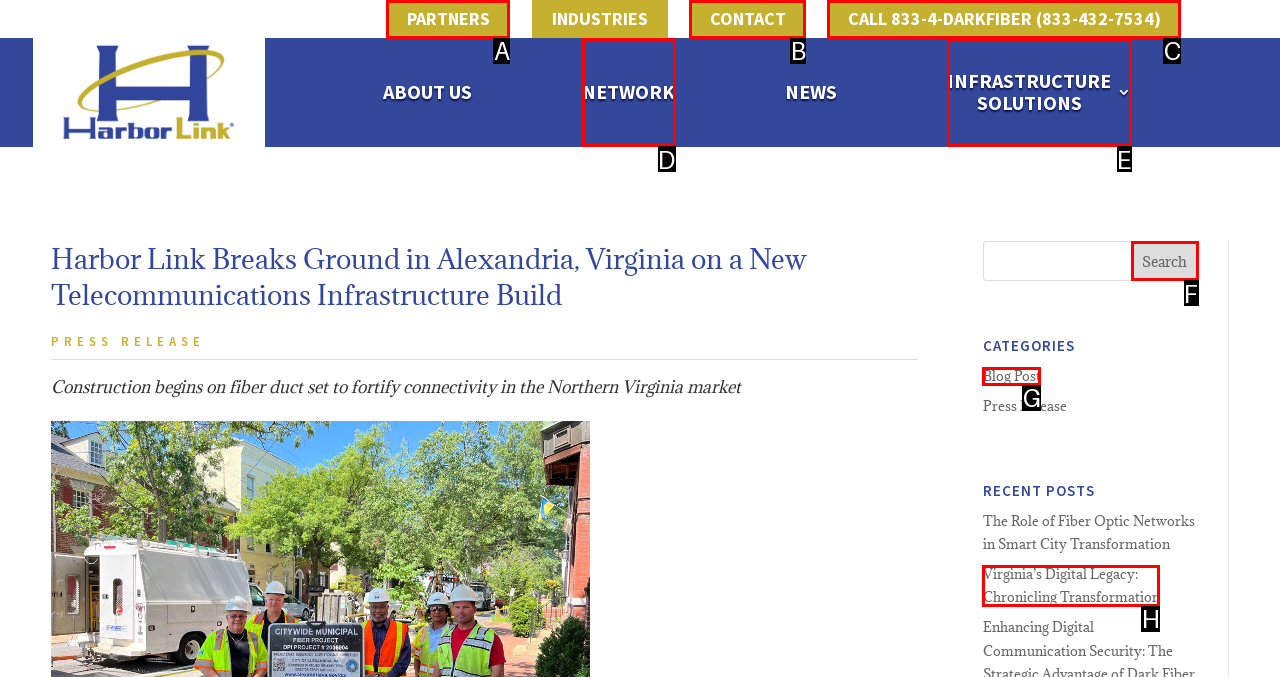For the task: Search for something, tell me the letter of the option you should click. Answer with the letter alone.

F